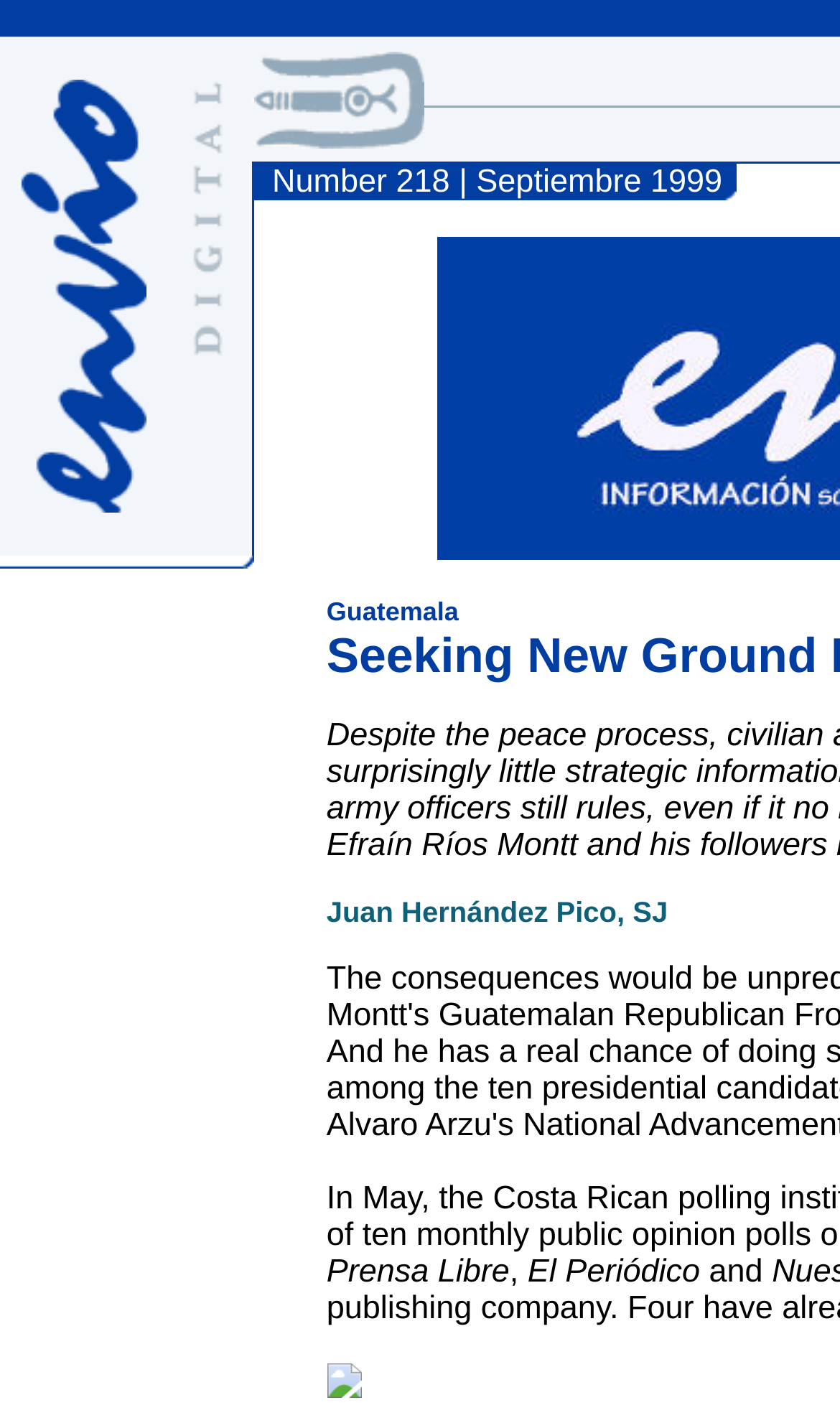What is the title of the current issue?
Based on the image, answer the question with a single word or brief phrase.

Number 218 | Septiembre 1999